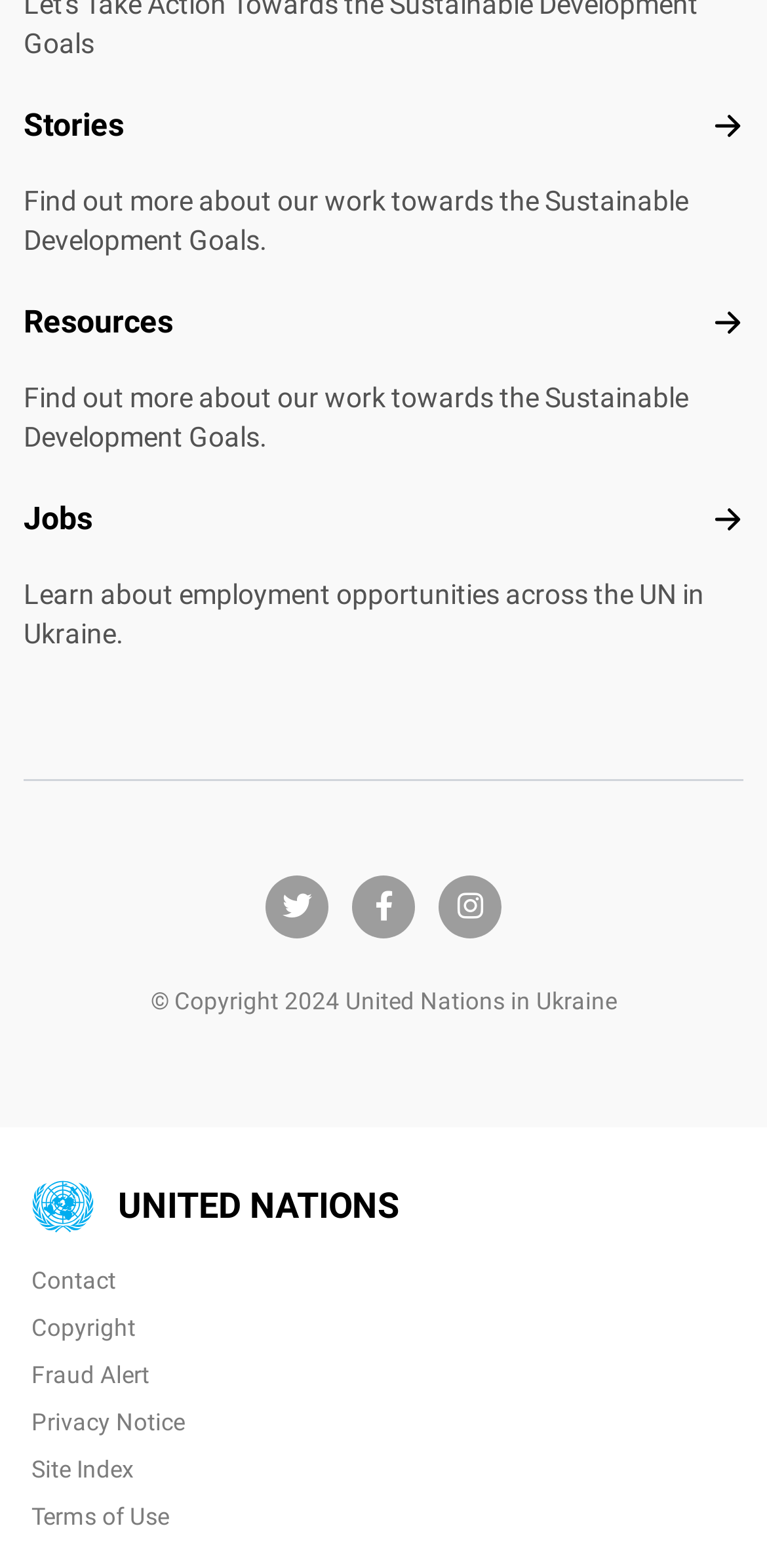Please respond in a single word or phrase: 
How many times is the text 'Find out more about our work towards the Sustainable Development Goals.' displayed?

2